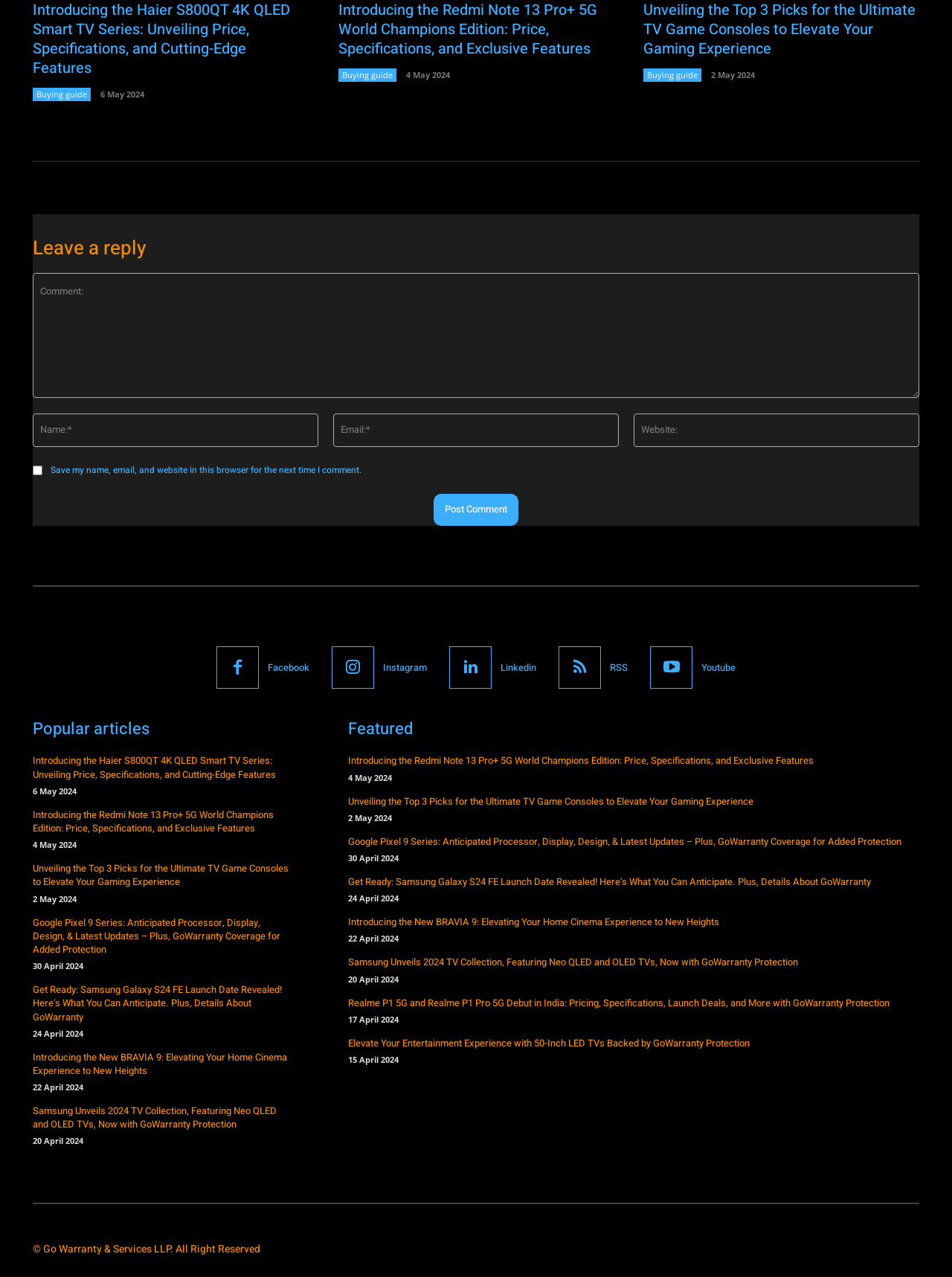Locate the bounding box of the UI element with the following description: "Buying guide".

[0.034, 0.069, 0.095, 0.079]